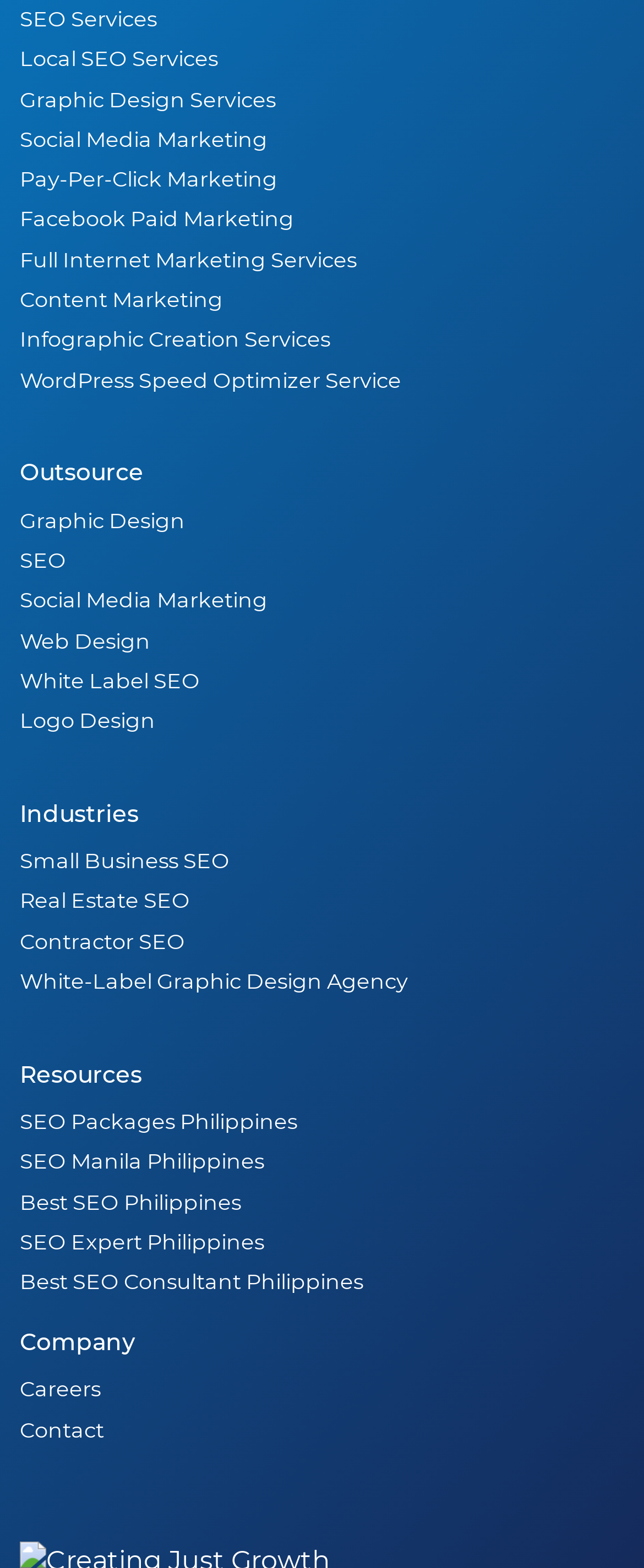Please locate the bounding box coordinates of the region I need to click to follow this instruction: "Learn about Graphic Design".

[0.031, 0.324, 0.287, 0.34]